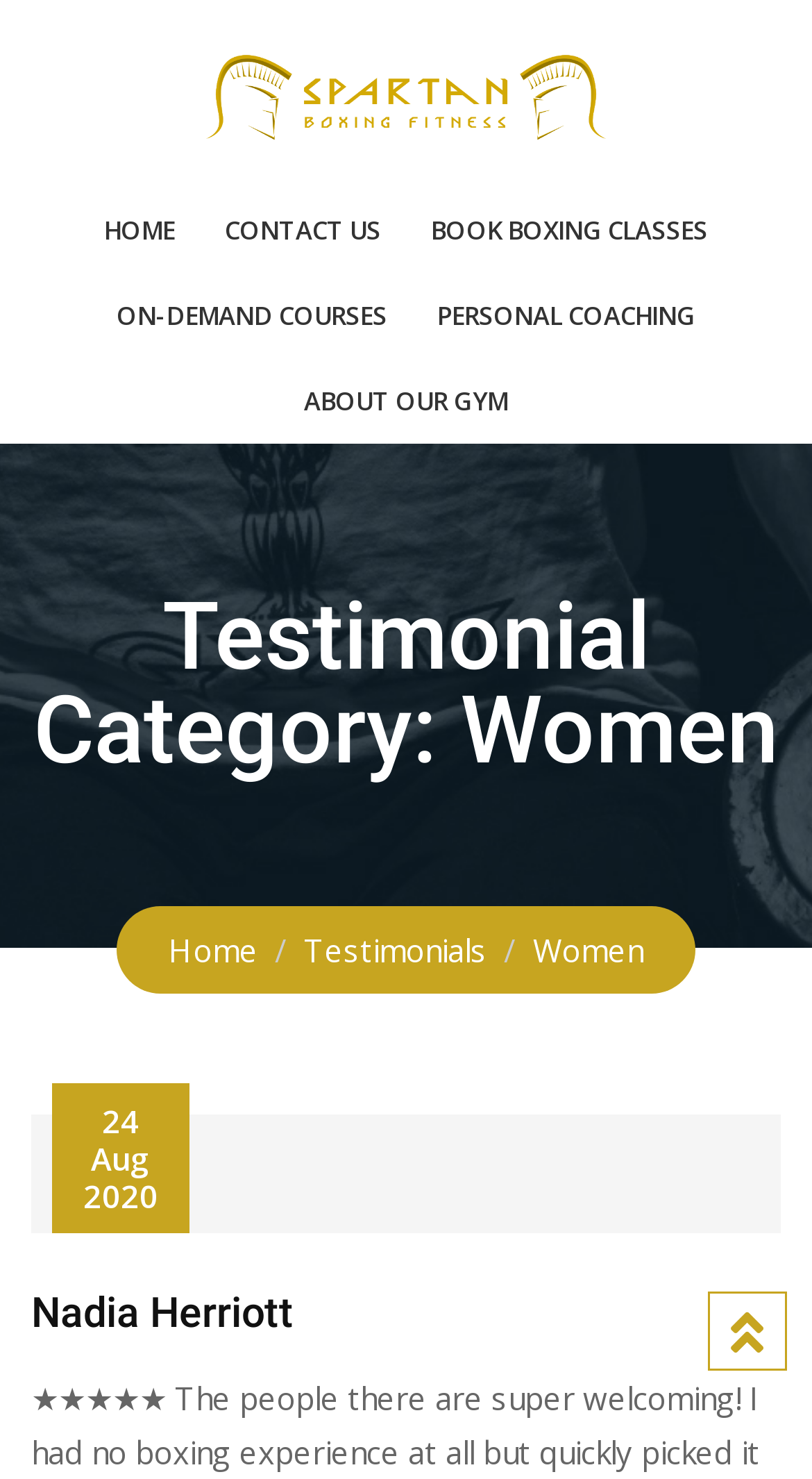Identify the bounding box coordinates for the region to click in order to carry out this instruction: "Sign up for the newsletter". Provide the coordinates using four float numbers between 0 and 1, formatted as [left, top, right, bottom].

None